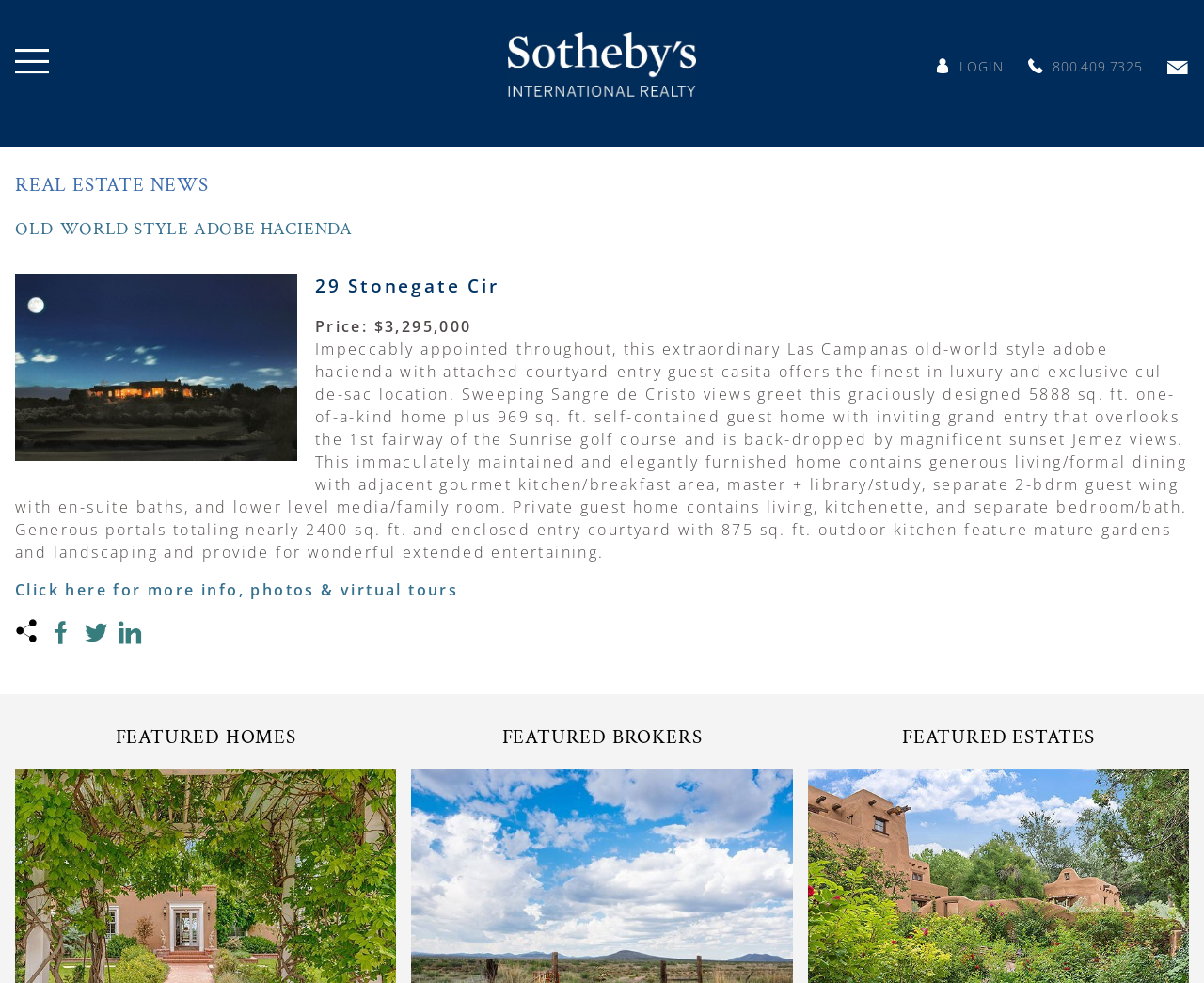Determine the bounding box coordinates of the section I need to click to execute the following instruction: "Call the phone number 800.409.7325". Provide the coordinates as four float numbers between 0 and 1, i.e., [left, top, right, bottom].

[0.854, 0.058, 0.874, 0.079]